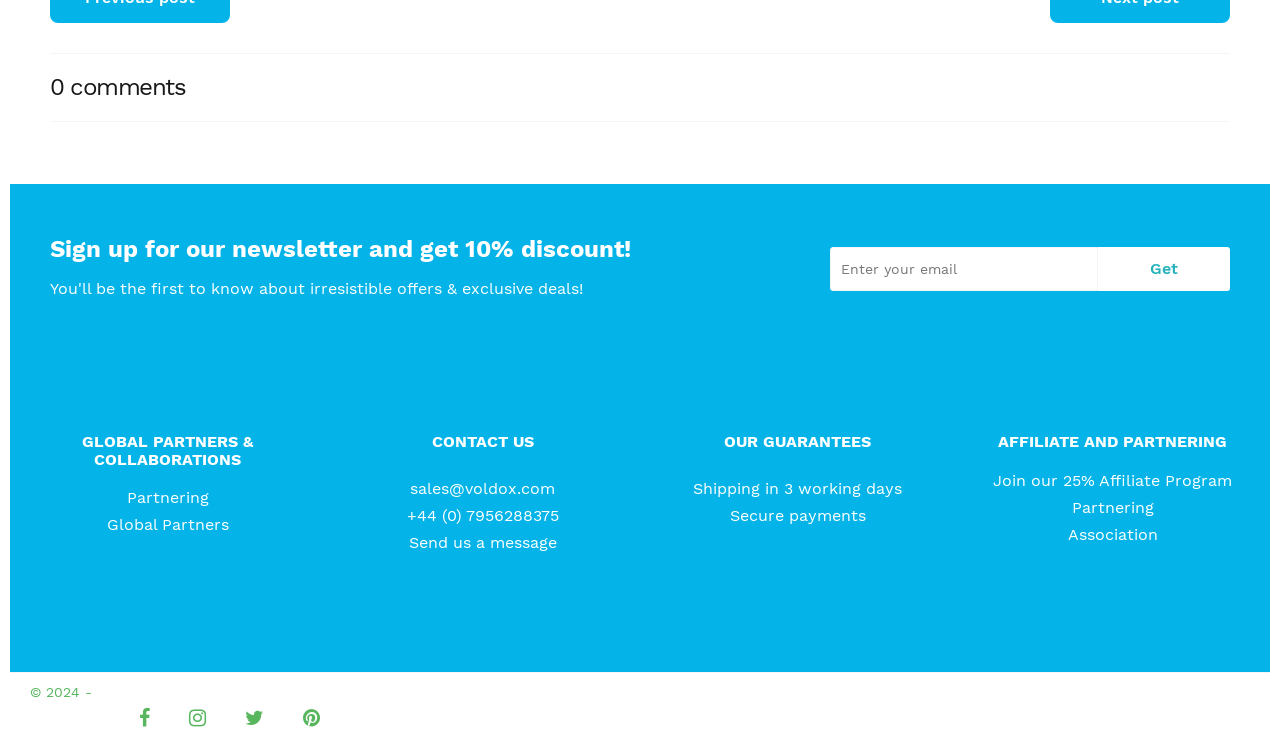Use a single word or phrase to answer the question:
What is the phone number to contact?

+44 (0) 7956288375